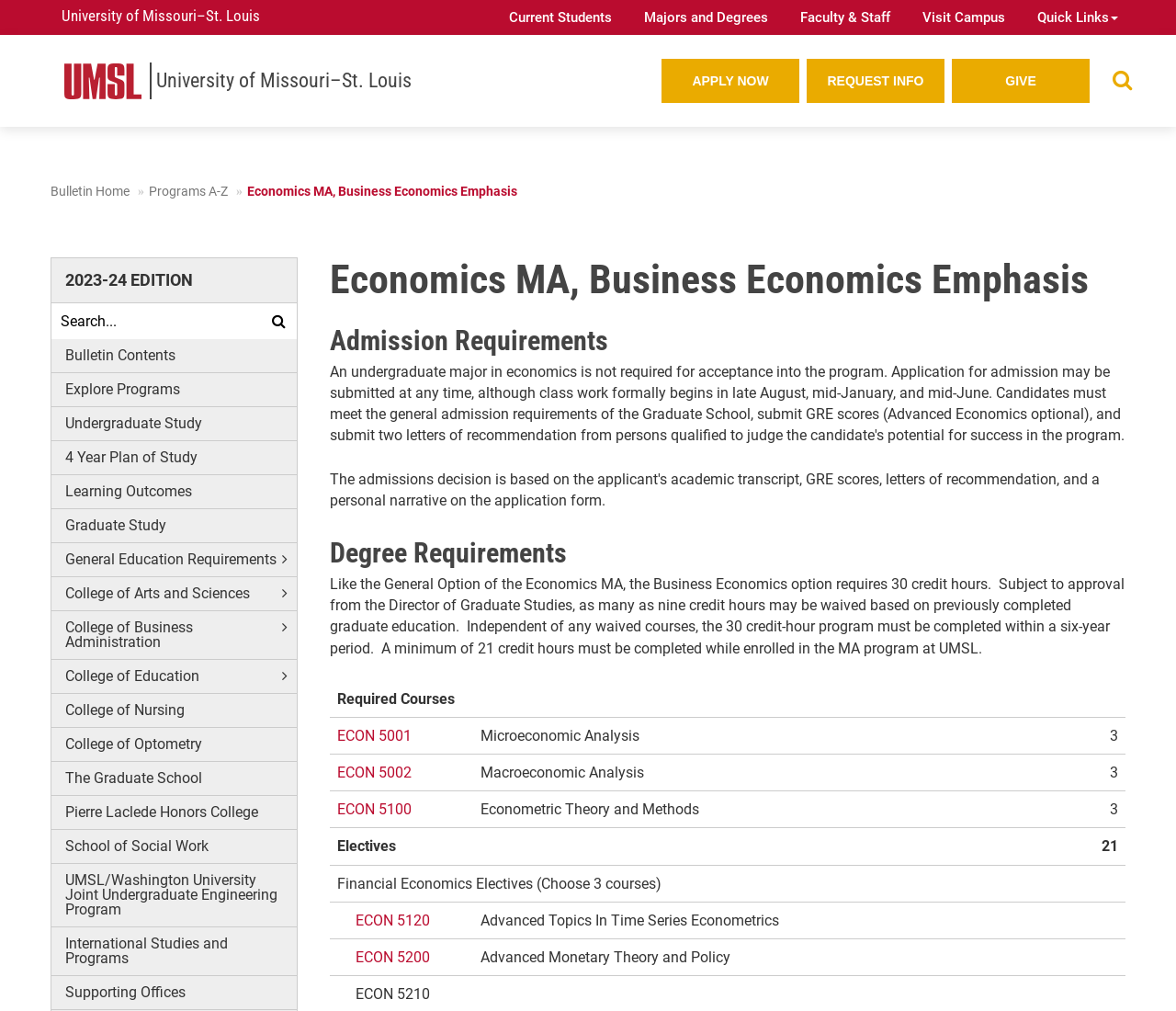Could you specify the bounding box coordinates for the clickable section to complete the following instruction: "Click the 'APPLY NOW' link"?

[0.562, 0.058, 0.68, 0.102]